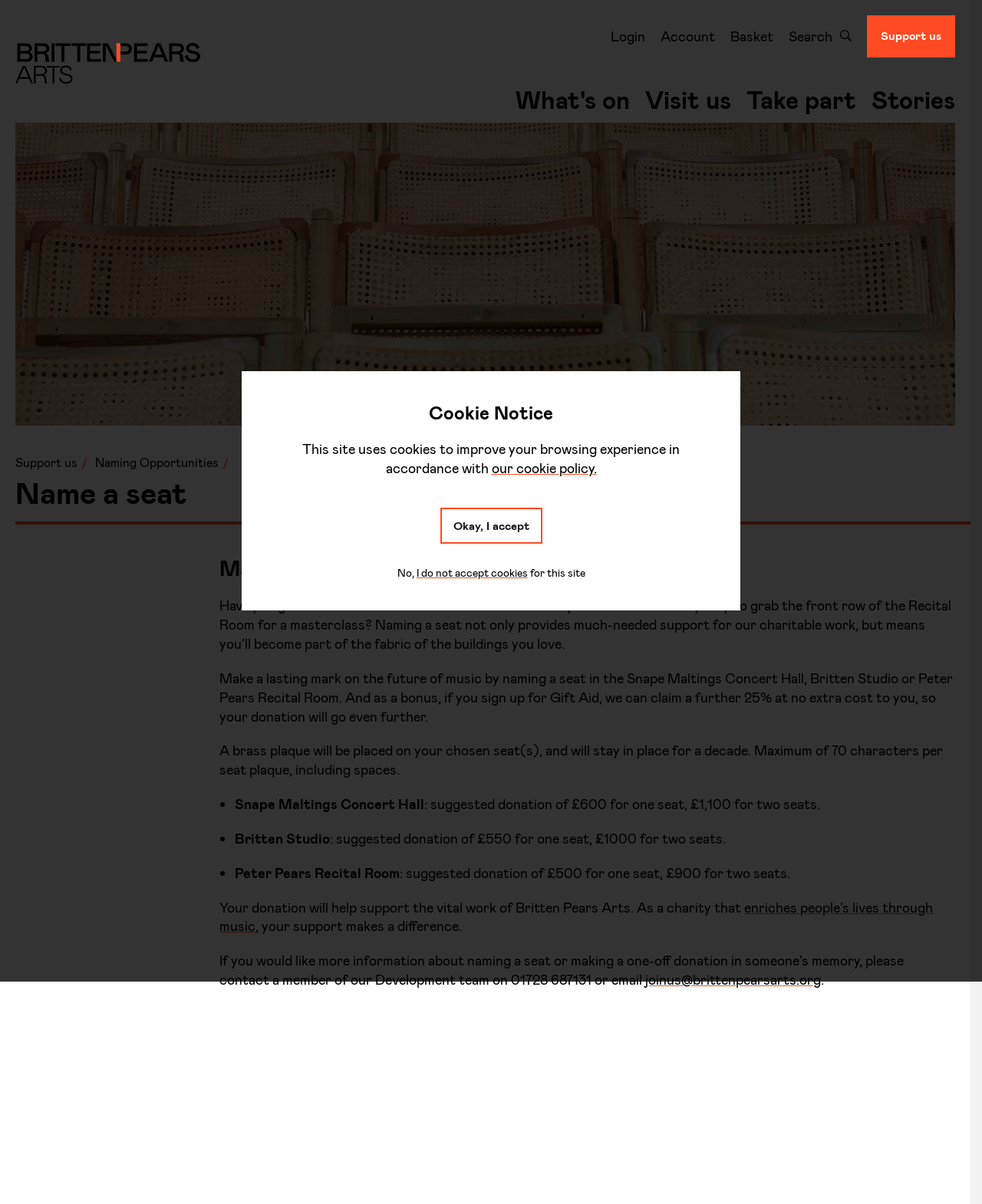Pinpoint the bounding box coordinates for the area that should be clicked to perform the following instruction: "Click the 'Login' link".

[0.622, 0.023, 0.657, 0.039]